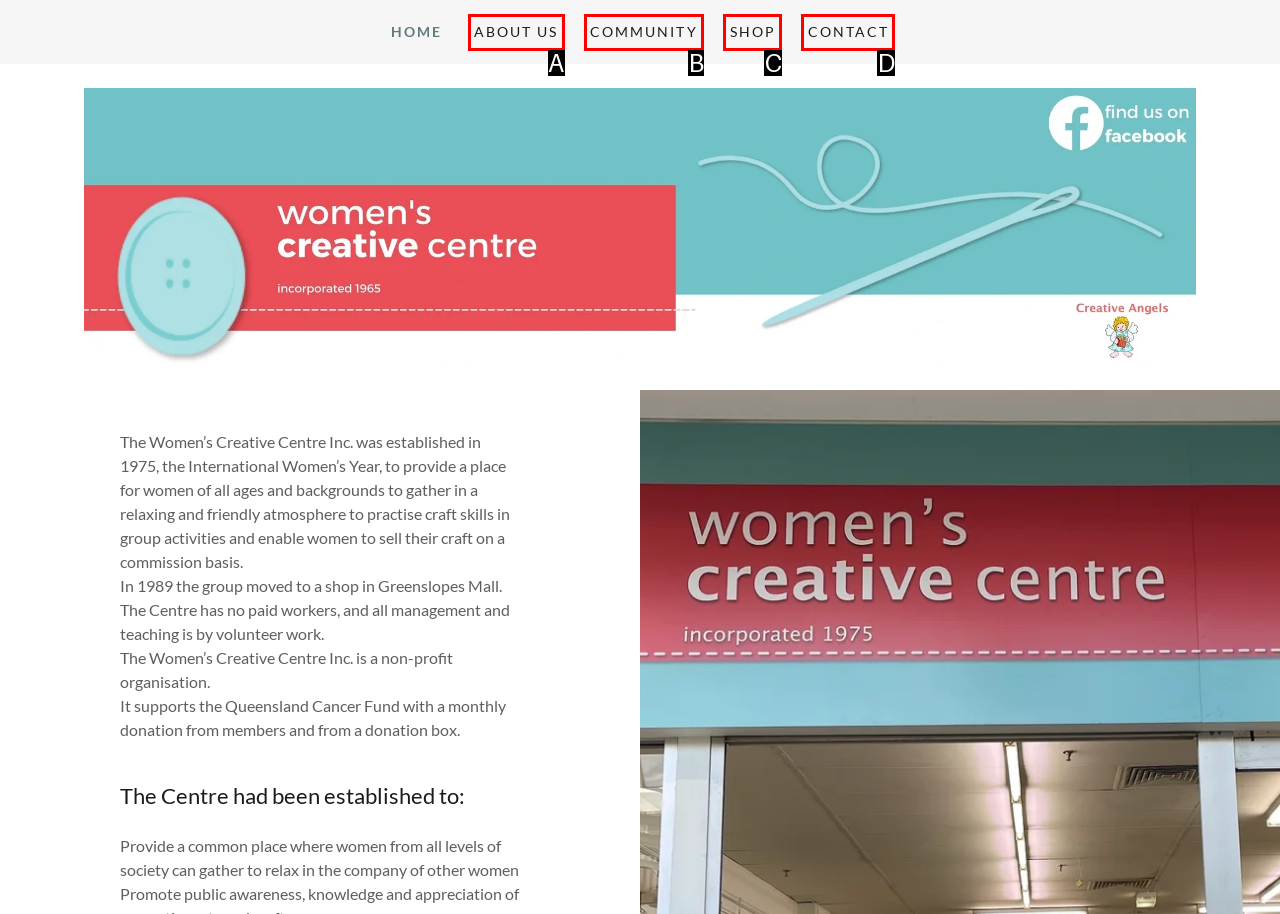Match the HTML element to the description: About Us. Respond with the letter of the correct option directly.

A